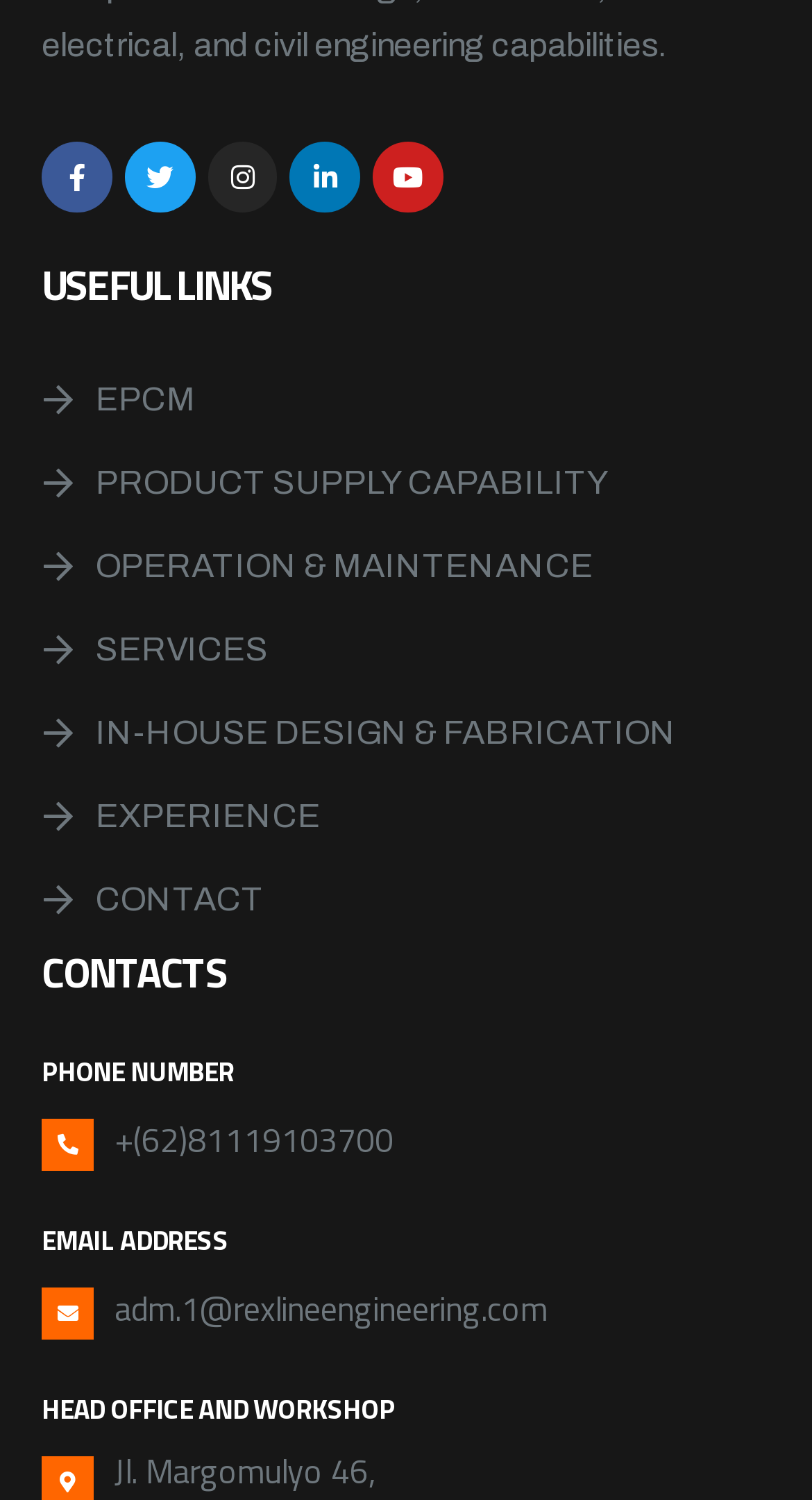Answer the question with a brief word or phrase:
How many links are available under 'USEFUL LINKS'?

6